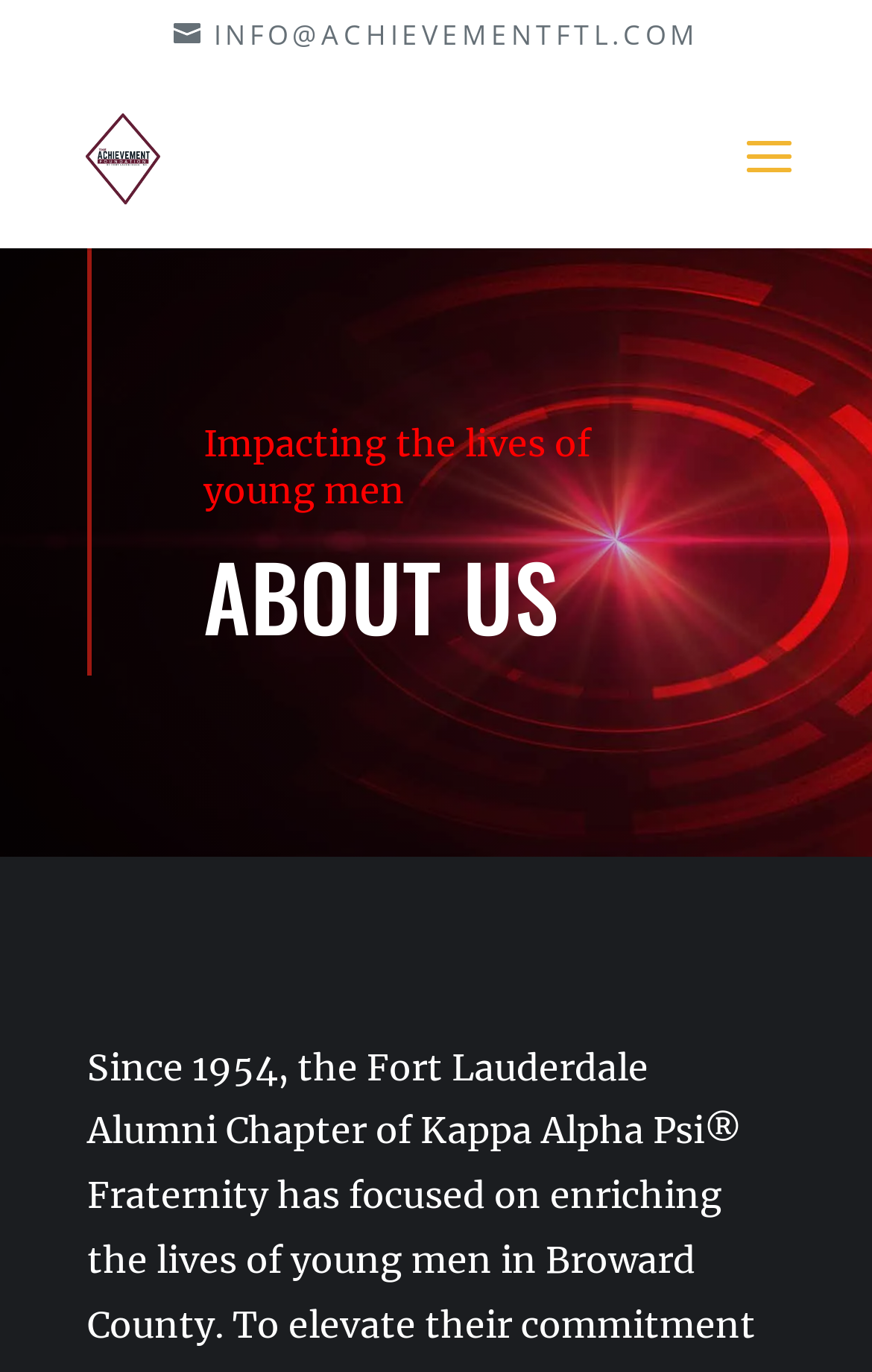Specify the bounding box coordinates (top-left x, top-left y, bottom-right x, bottom-right y) of the UI element in the screenshot that matches this description: alt="Achievement Fort Lauderdale"

[0.087, 0.095, 0.198, 0.131]